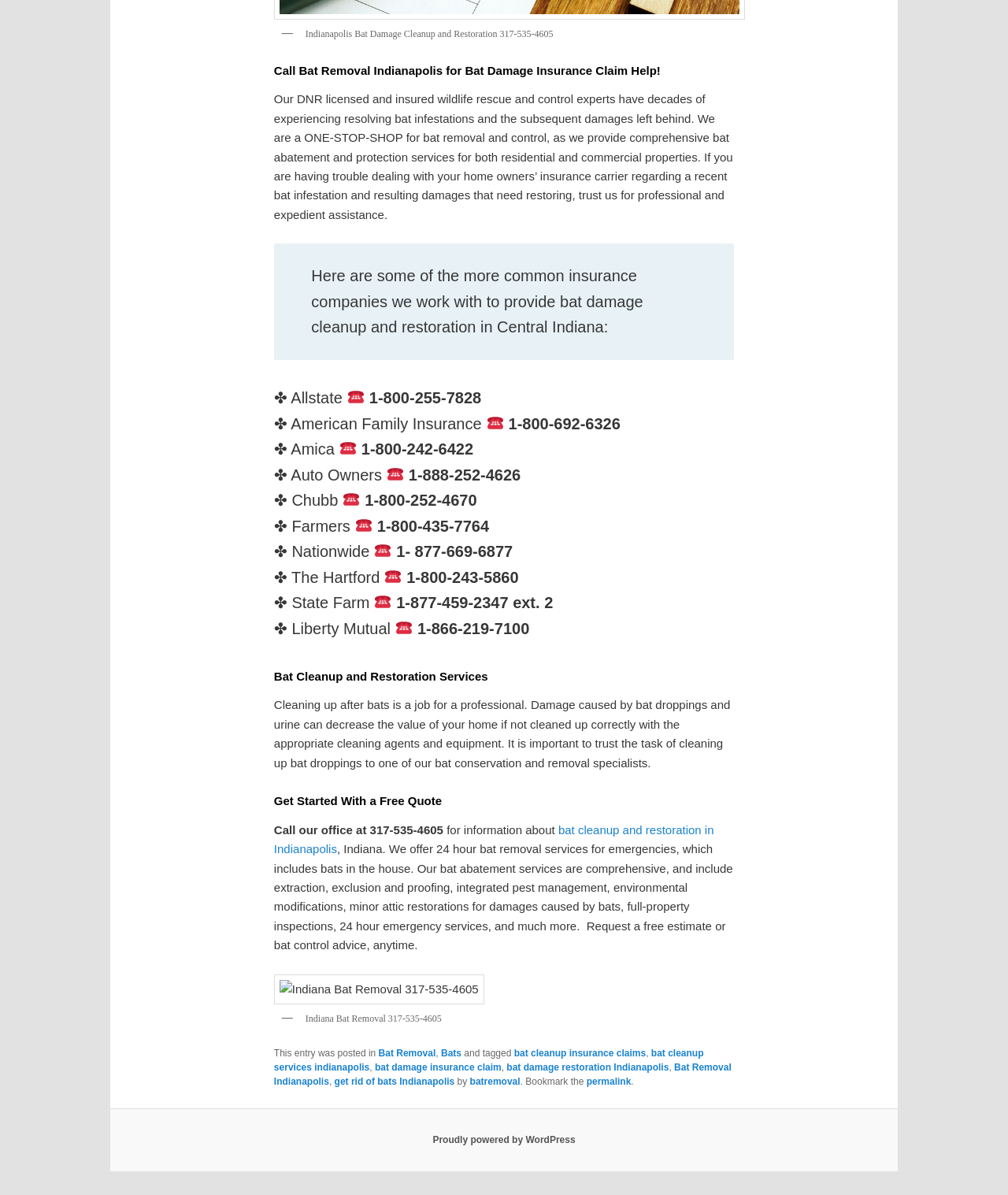Please identify the bounding box coordinates of the area that needs to be clicked to fulfill the following instruction: "Get a free quote for bat cleanup and restoration."

[0.272, 0.689, 0.708, 0.716]